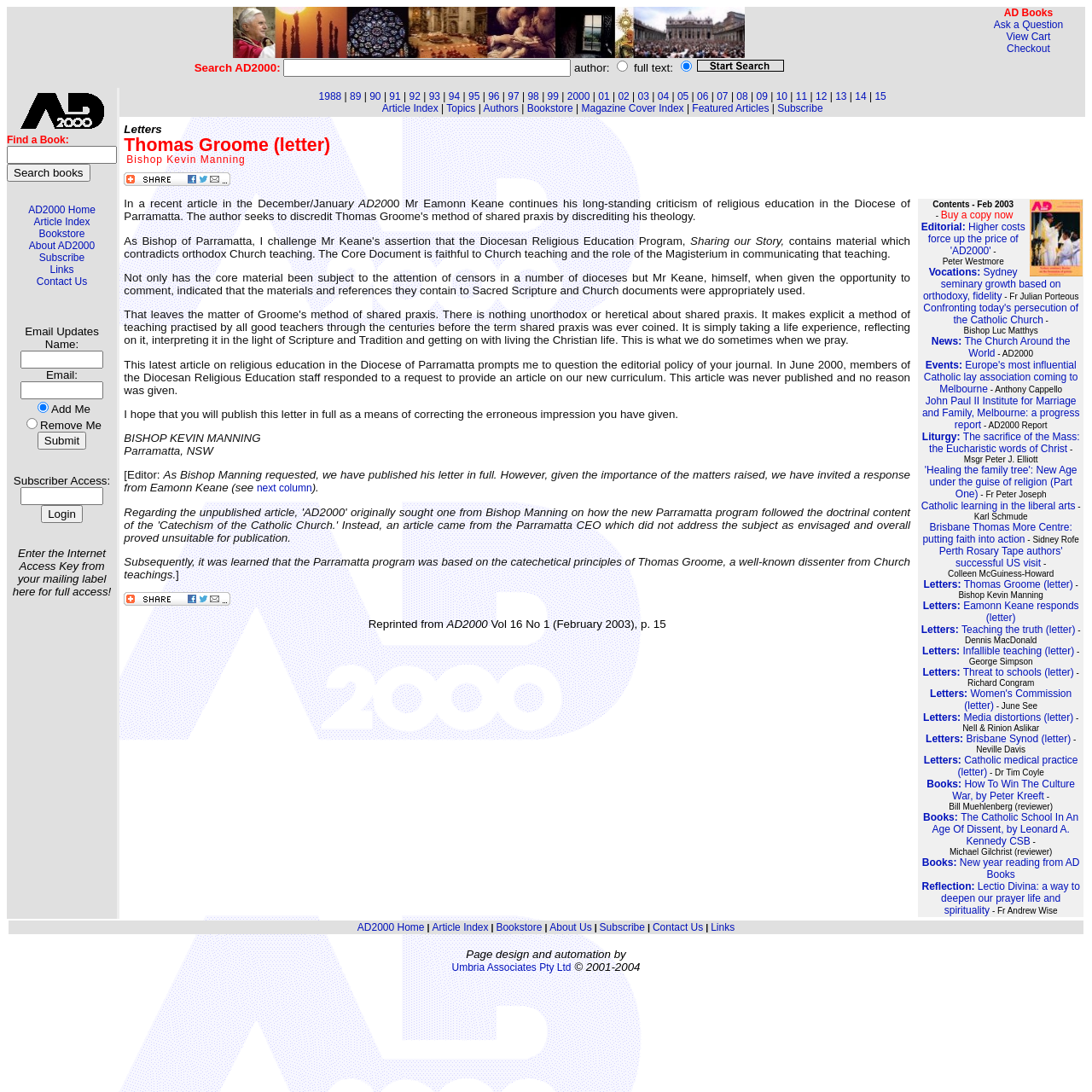What years are available in the article index?
Please provide a comprehensive answer based on the information in the image.

In the bottom-right corner of the webpage, there is a list of years from 1988 to 2015. These years are likely available in the article index.